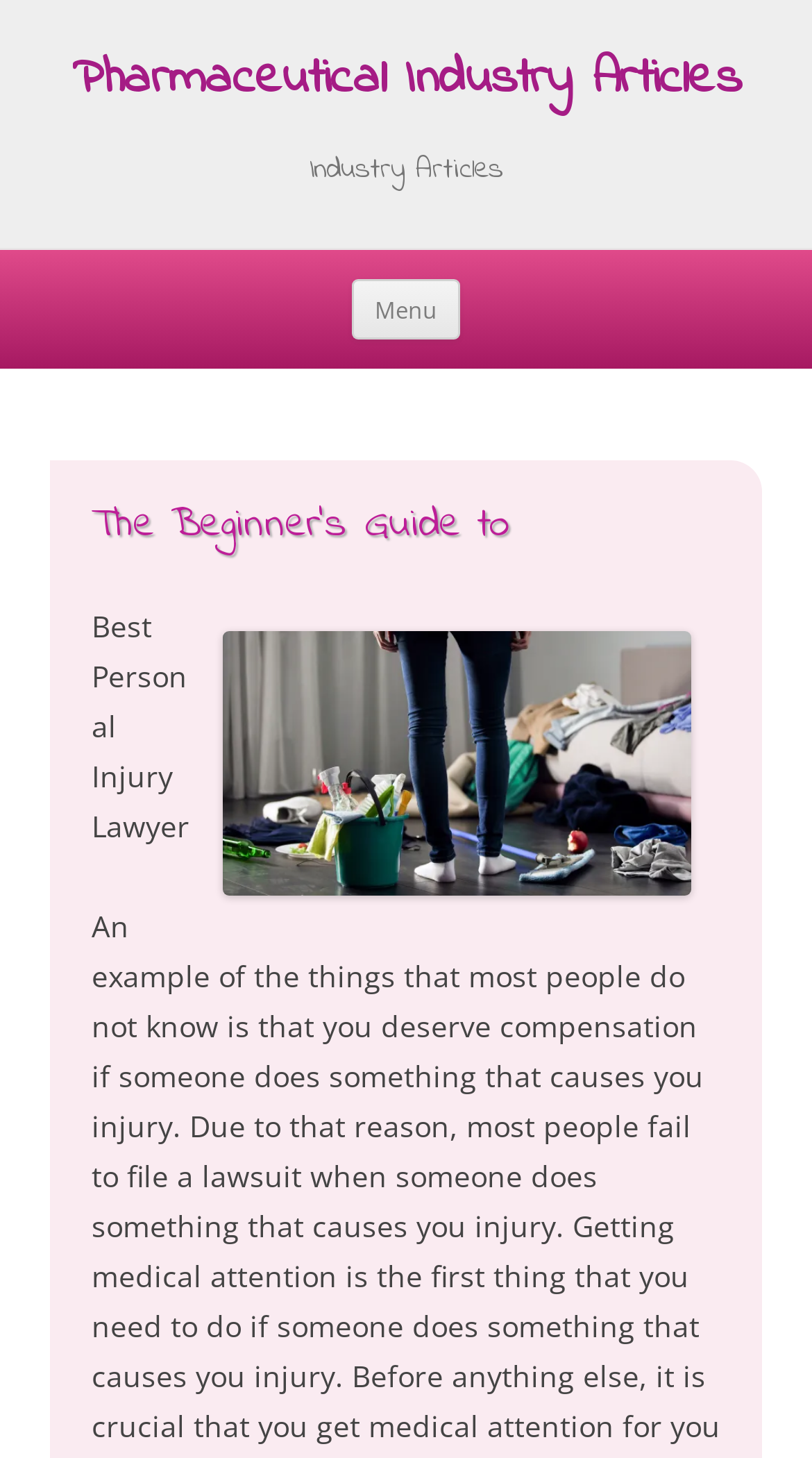What is the purpose of the 'Menu' button? Based on the screenshot, please respond with a single word or phrase.

To navigate